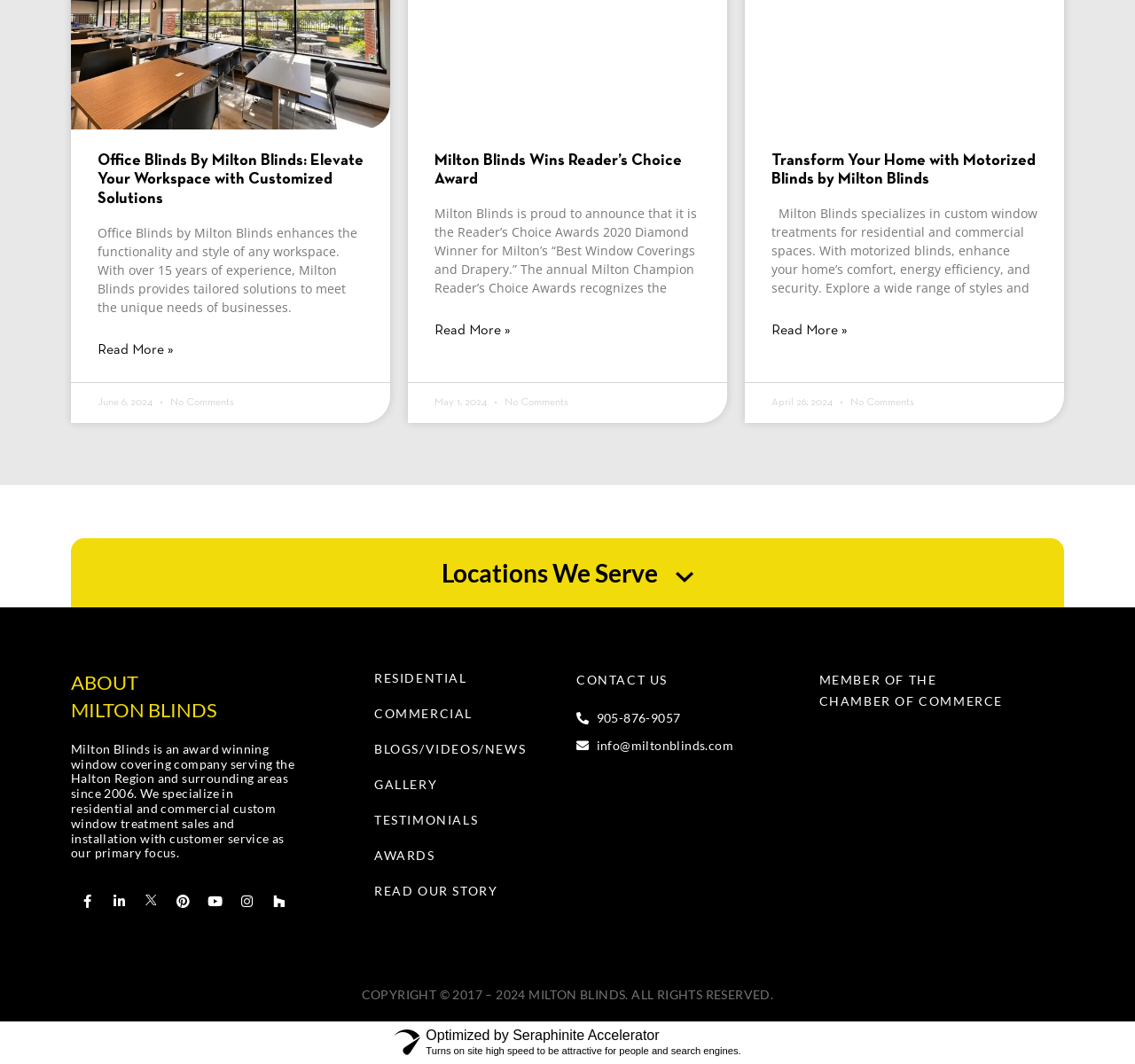Carefully examine the image and provide an in-depth answer to the question: What is the name of the company that provides customized window solutions?

The company name is mentioned in the heading 'Office Blinds By Milton Blinds: Elevate Your Workspace with Customized Solutions' and also in the static text 'Milton Blinds is an award winning window covering company...'.